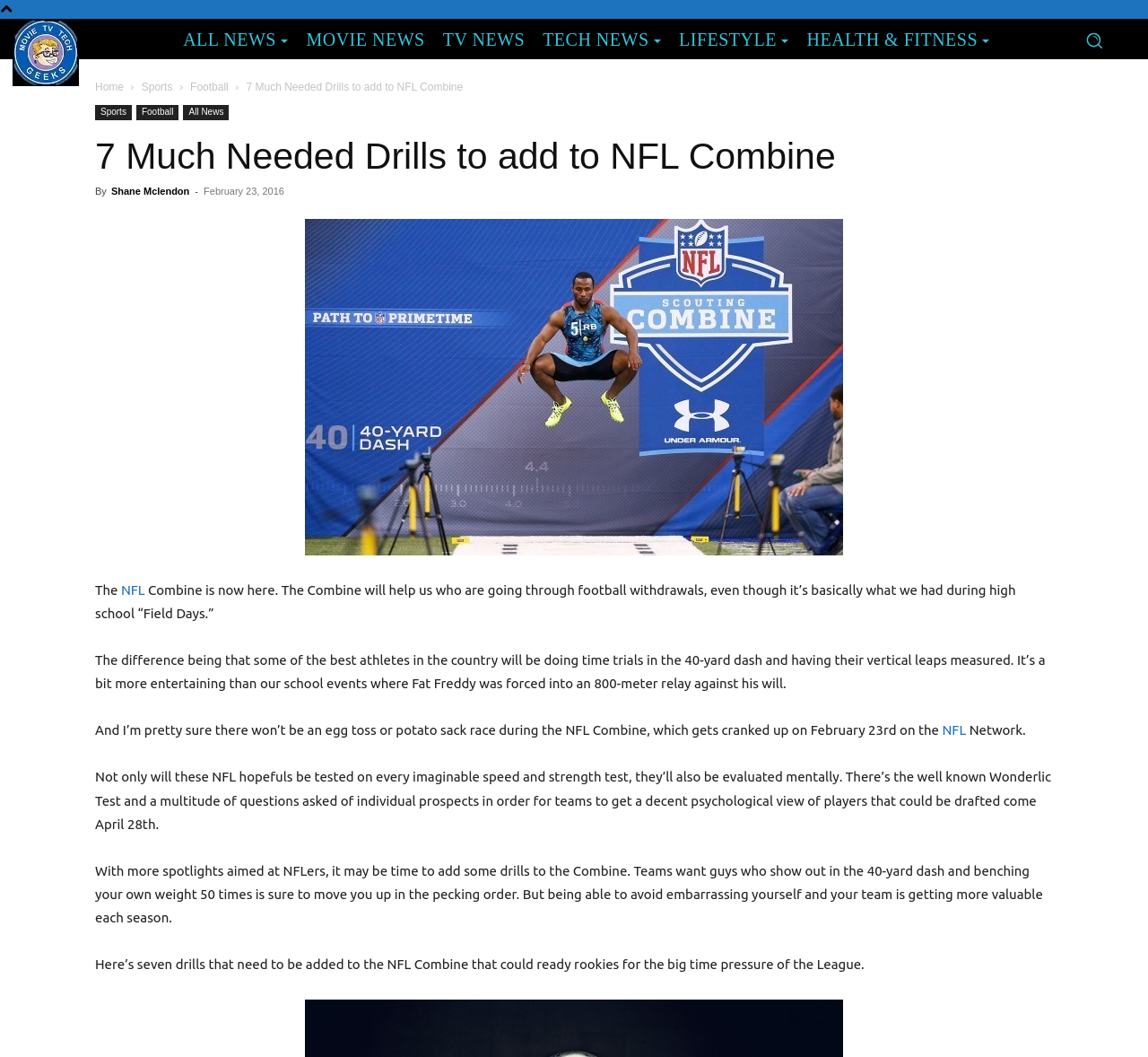Please find the bounding box for the UI component described as follows: "Health & Fitness".

[0.695, 0.022, 0.87, 0.051]